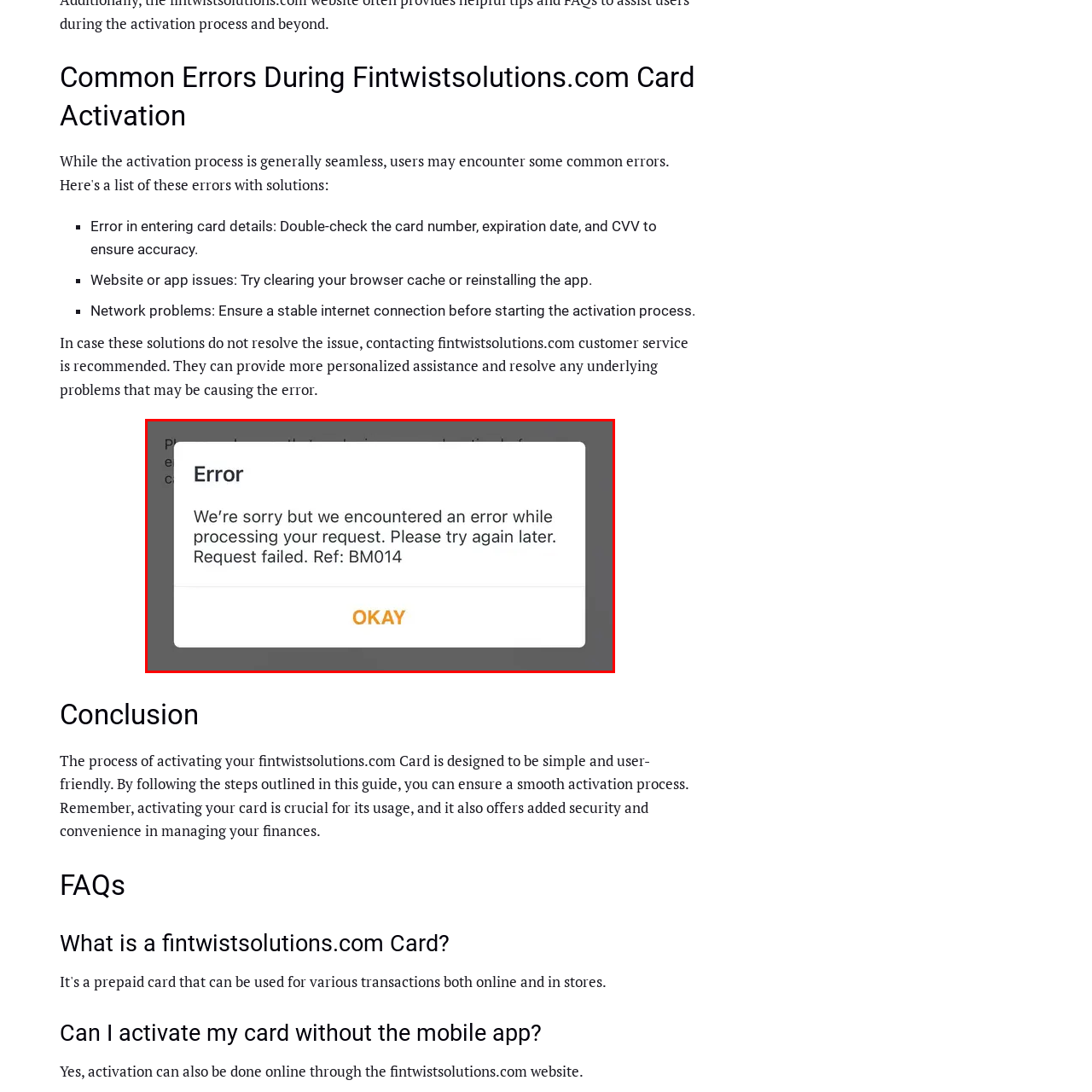Generate a comprehensive caption for the image that is marked by the red border.

The image displays a pop-up error message indicating that there was an issue during a process, likely related to the activation of a card on the Fintwistsolutions.com platform. The message states: "We're sorry but we encountered an error while processing your request. Please try again later. Request failed. Ref: BM014." This alerts the user to the failure and suggests attempting the request again after some time. The pop-up features a bold "Error" heading and an "OKAY" button at the bottom for user acknowledgment. This message is particularly relevant within the context of common errors associated with card activation, encouraging users to double-check their details or to contact customer service for further assistance if issues persist.